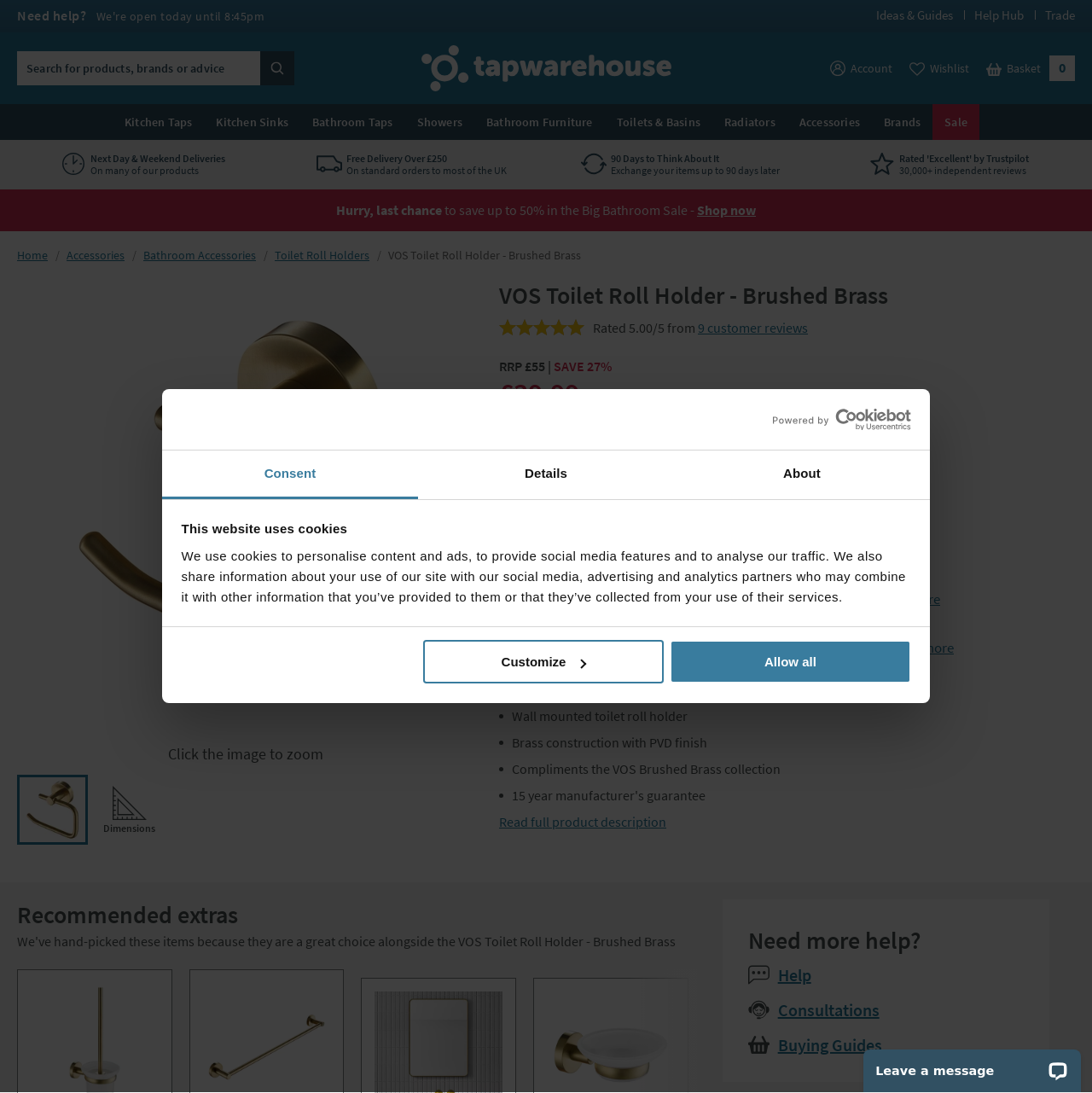What is the benefit of spending over £250 on this website?
Carefully analyze the image and provide a detailed answer to the question.

I determined the answer by looking at the element that contains the text 'Free Delivery Over £250 On standard orders to most of the UK'. This text suggests that spending over £250 on the website results in free delivery, which is a benefit to the customer.